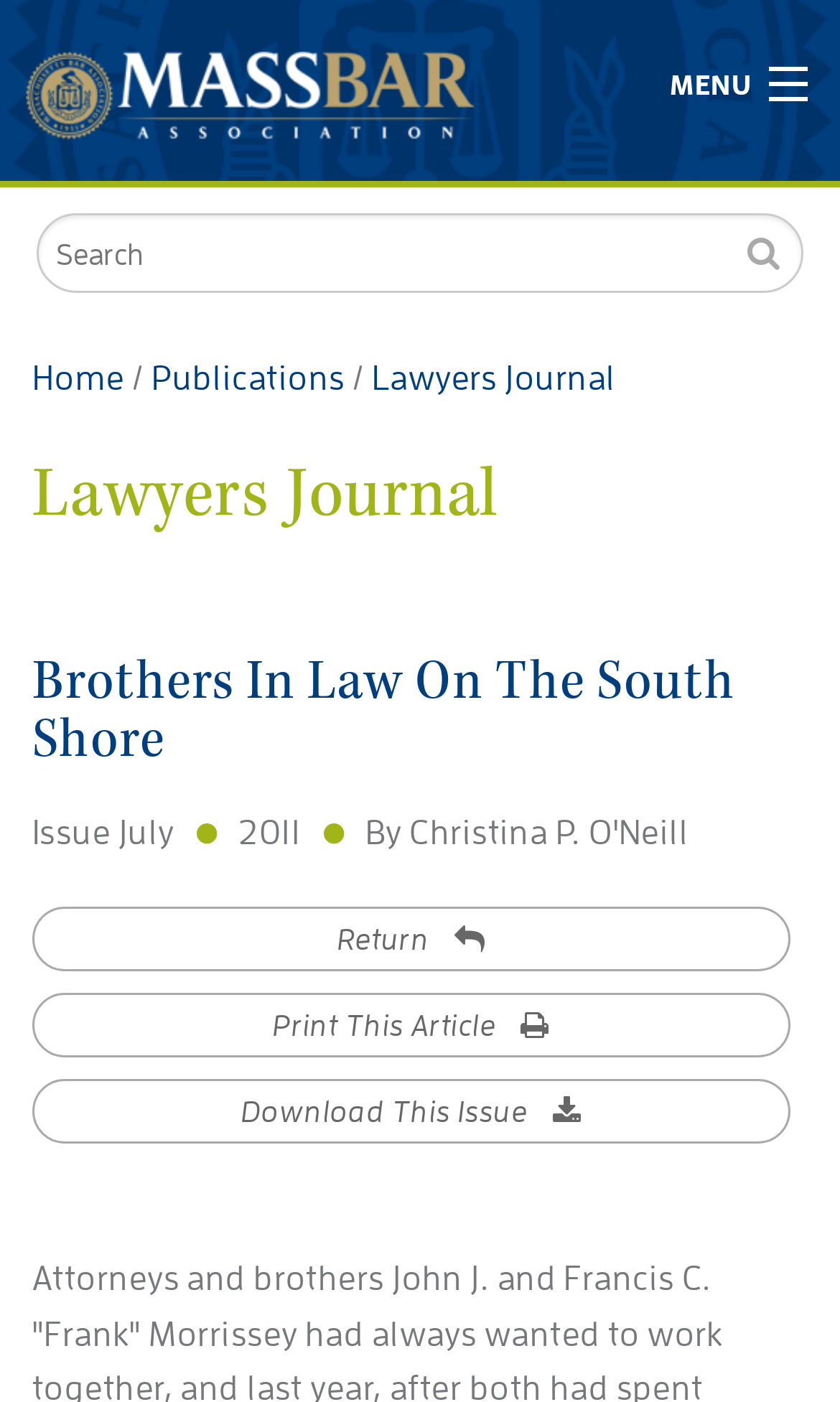Specify the bounding box coordinates of the area to click in order to execute this command: 'Read Lawyers Journal'. The coordinates should consist of four float numbers ranging from 0 to 1, and should be formatted as [left, top, right, bottom].

[0.443, 0.258, 0.733, 0.283]